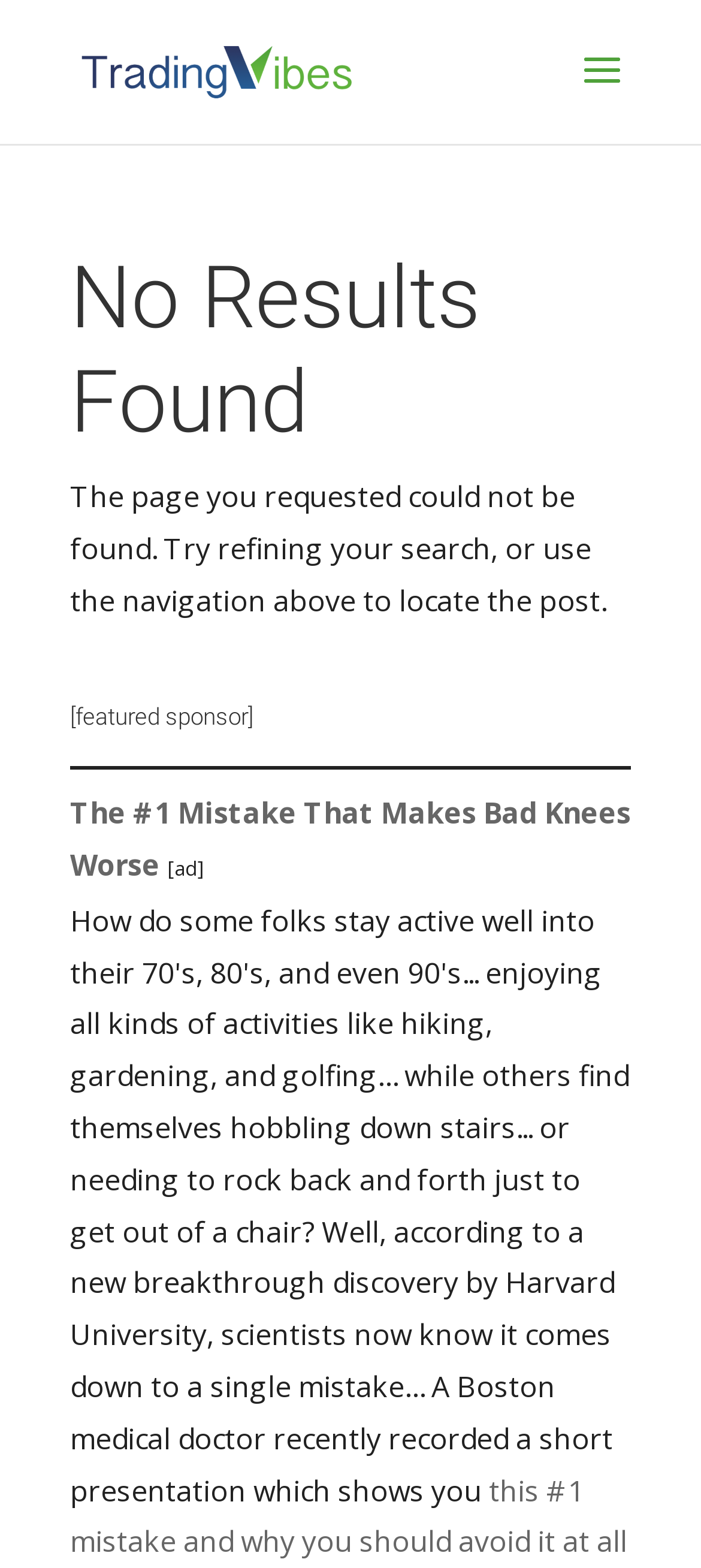Please respond to the question with a concise word or phrase:
What is the navigation option mentioned?

Search